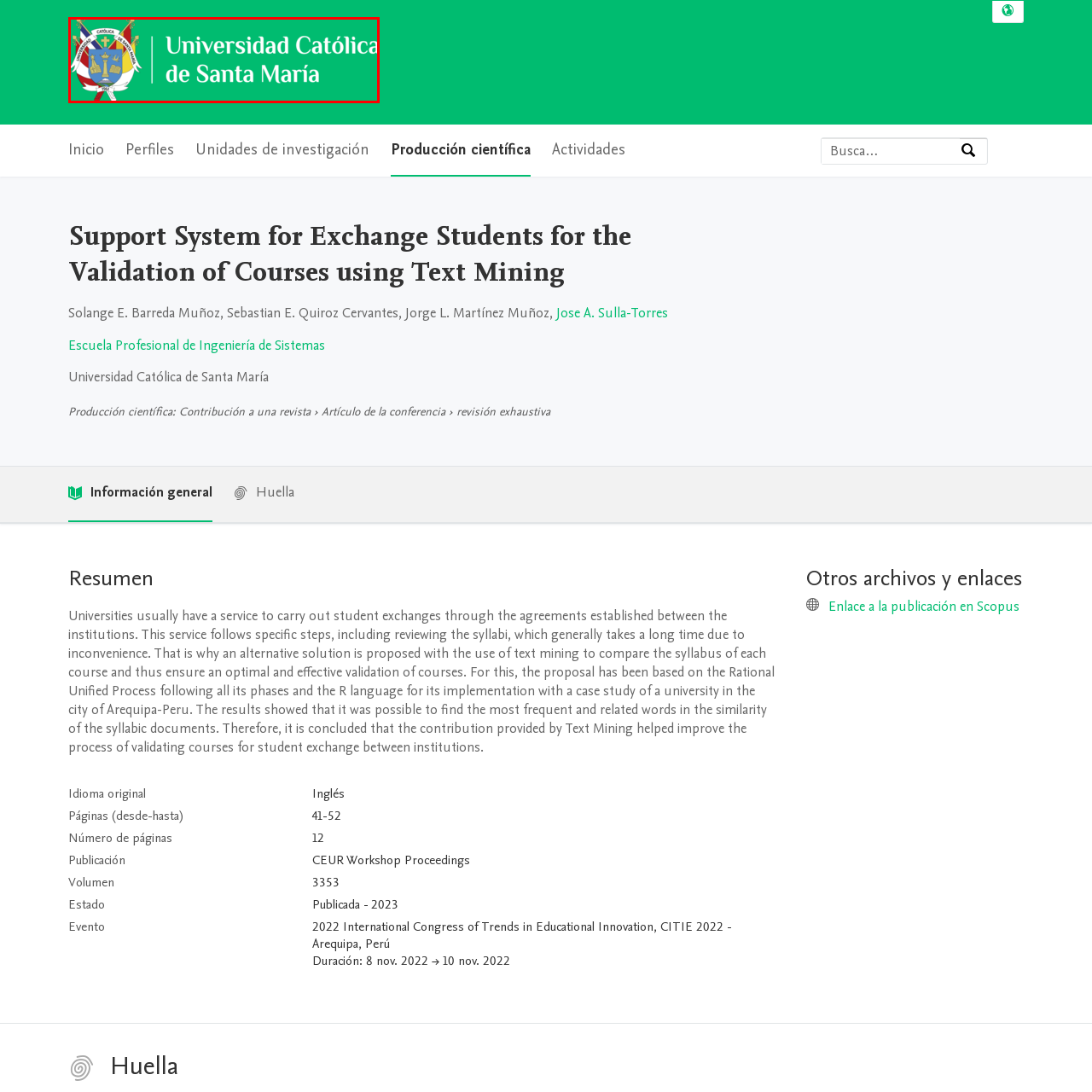Explain in detail what is happening in the red-marked area of the image.

The image showcases the logo of the "Universidad Católica de Santa María," prominently displayed against a vibrant green background. The logo features a shield embellished with various symbols that represent the university's values and heritage, including crosses and academic motifs. The name "Universidad Católica de Santa María" is elegantly presented alongside the emblem, highlighting its identity as a Catholic university dedicated to educational excellence. This visual emblem serves as a key element of the university's branding, reflecting its commitment to fostering academic and ethical development among its students.